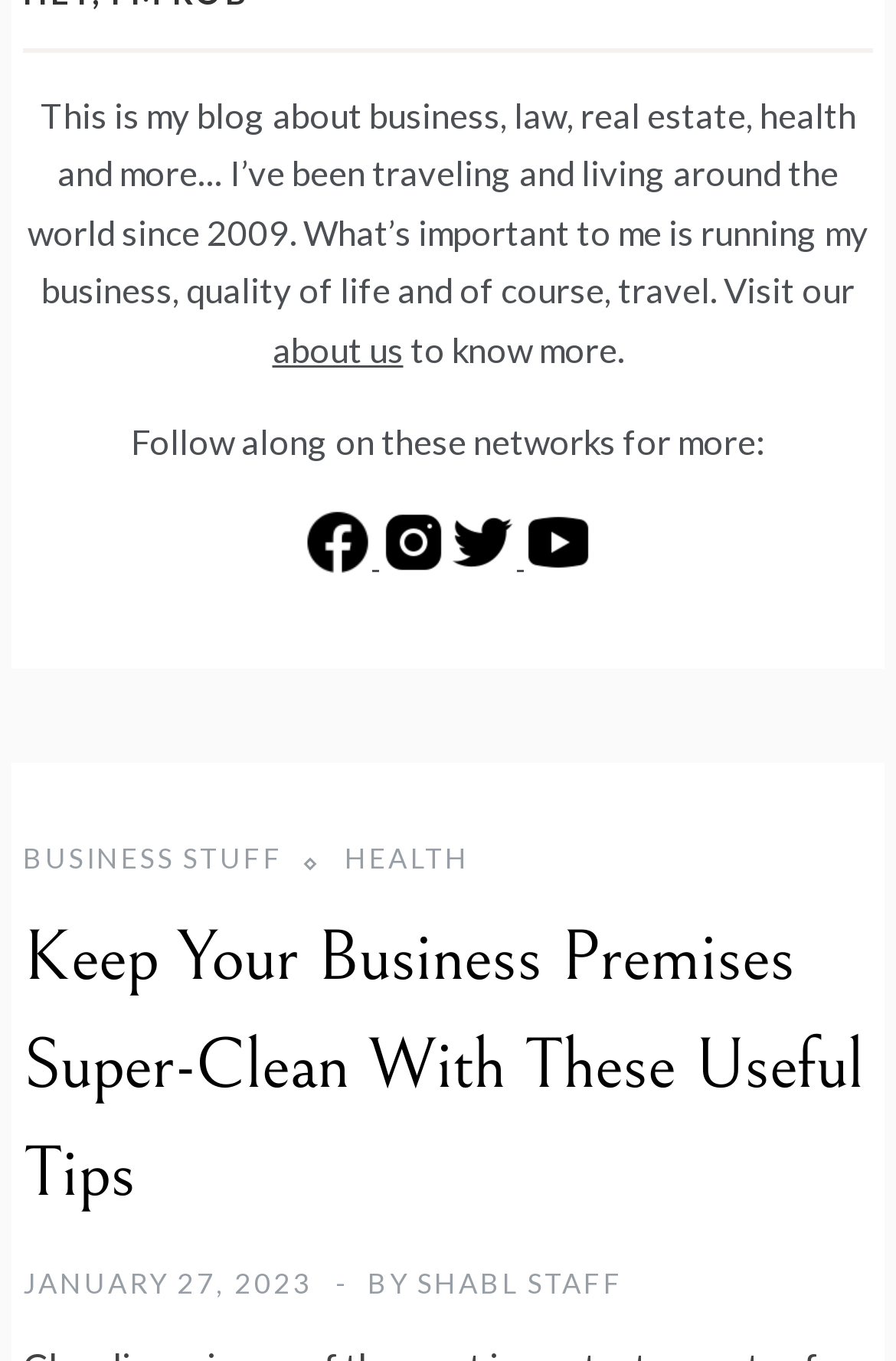Using the element description: "SHABL Staff", determine the bounding box coordinates. The coordinates should be in the format [left, top, right, bottom], with values between 0 and 1.

[0.465, 0.93, 0.695, 0.955]